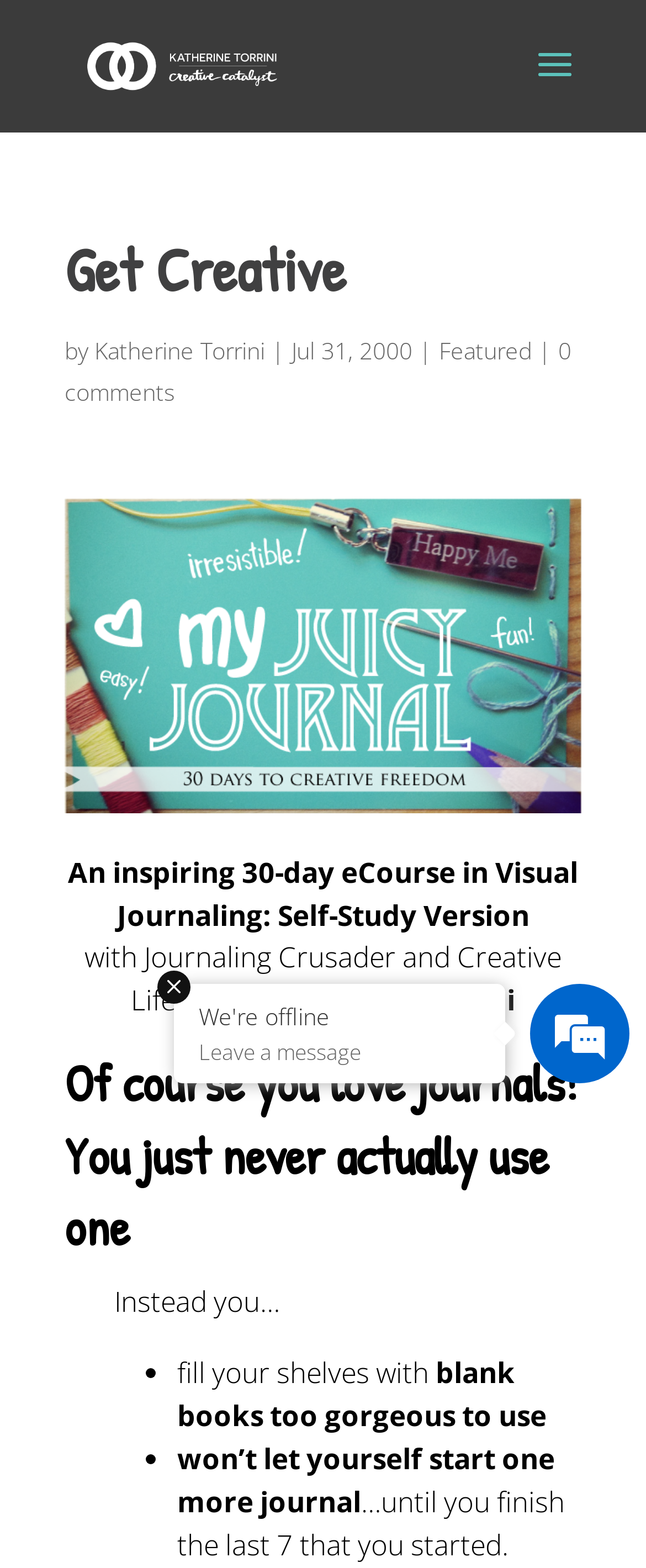Please examine the image and answer the question with a detailed explanation:
What is the problem with the user's journals?

The problem with the user's journals can be determined by reading the text 'Of course you love journals! You just never actually use one Instead' which implies that the user has journals but does not use them.